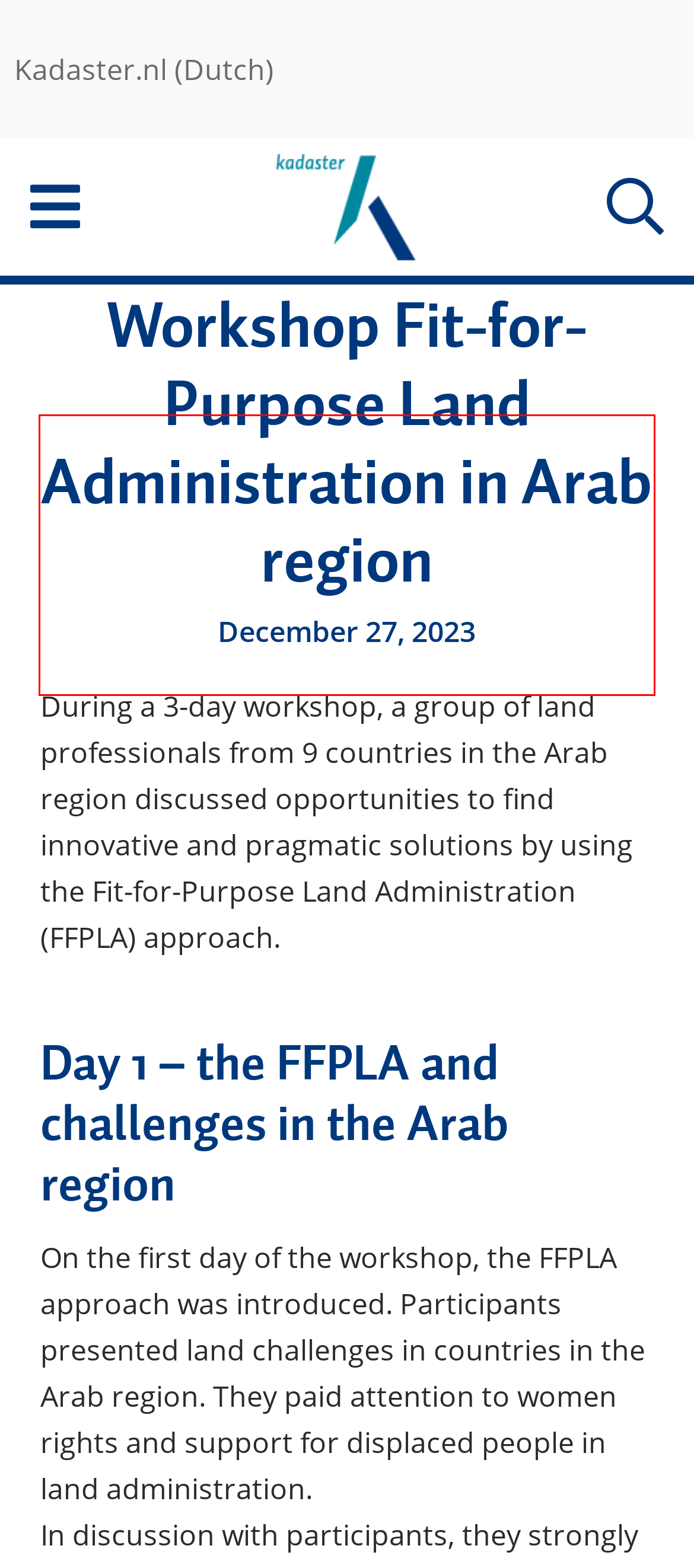You are presented with a webpage screenshot featuring a red bounding box. Perform OCR on the text inside the red bounding box and extract the content.

During a 3-day workshop, a group of land professionals from 9 countries in the Arab region discussed opportunities to find innovative and pragmatic solutions by using the Fit-for-Purpose Land Administration (FFPLA) approach.